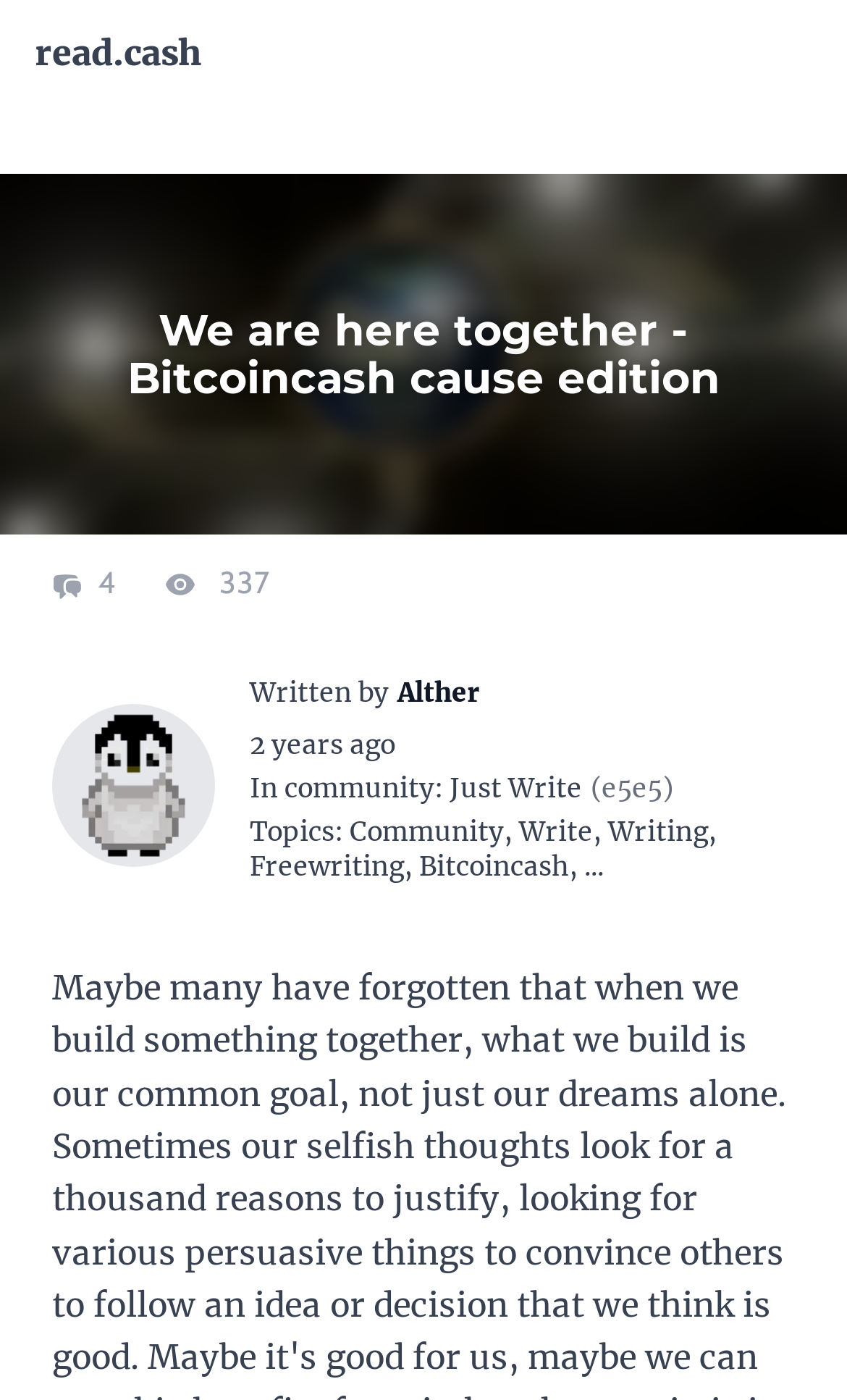Determine the bounding box coordinates of the target area to click to execute the following instruction: "Go to the discussion page."

None